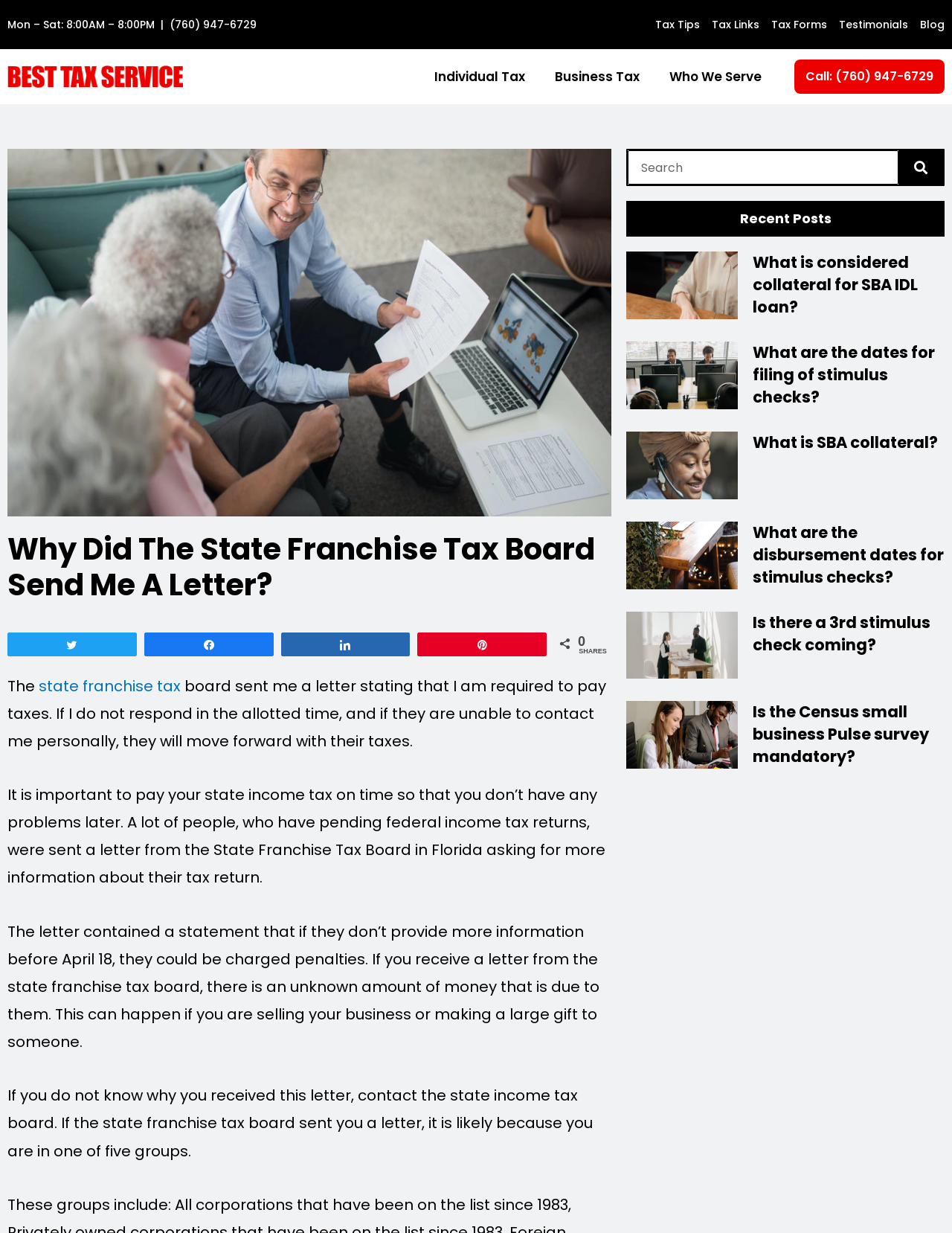Carefully examine the image and provide an in-depth answer to the question: What is the phone number to call for tax services?

I found the phone number by looking at the top-right corner of the webpage, where it says 'Mon – Sat: 8:00AM – 8:00PM | (760) 947-6729'. This is likely the contact information for the tax service company.